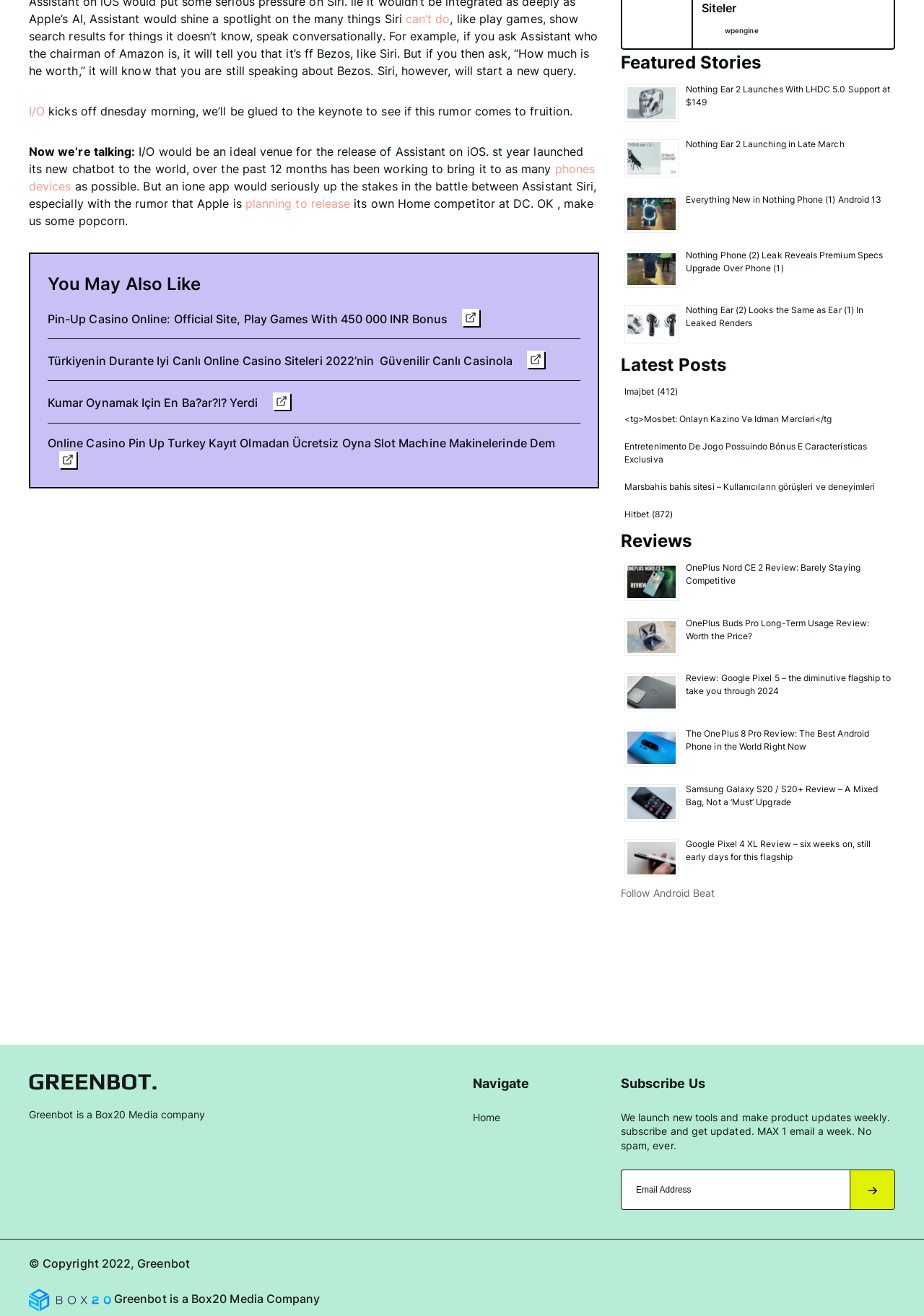Identify the coordinates of the bounding box for the element described below: "Imajbet (412)". Return the coordinates as four float numbers between 0 and 1: [left, top, right, bottom].

[0.676, 0.293, 0.734, 0.302]